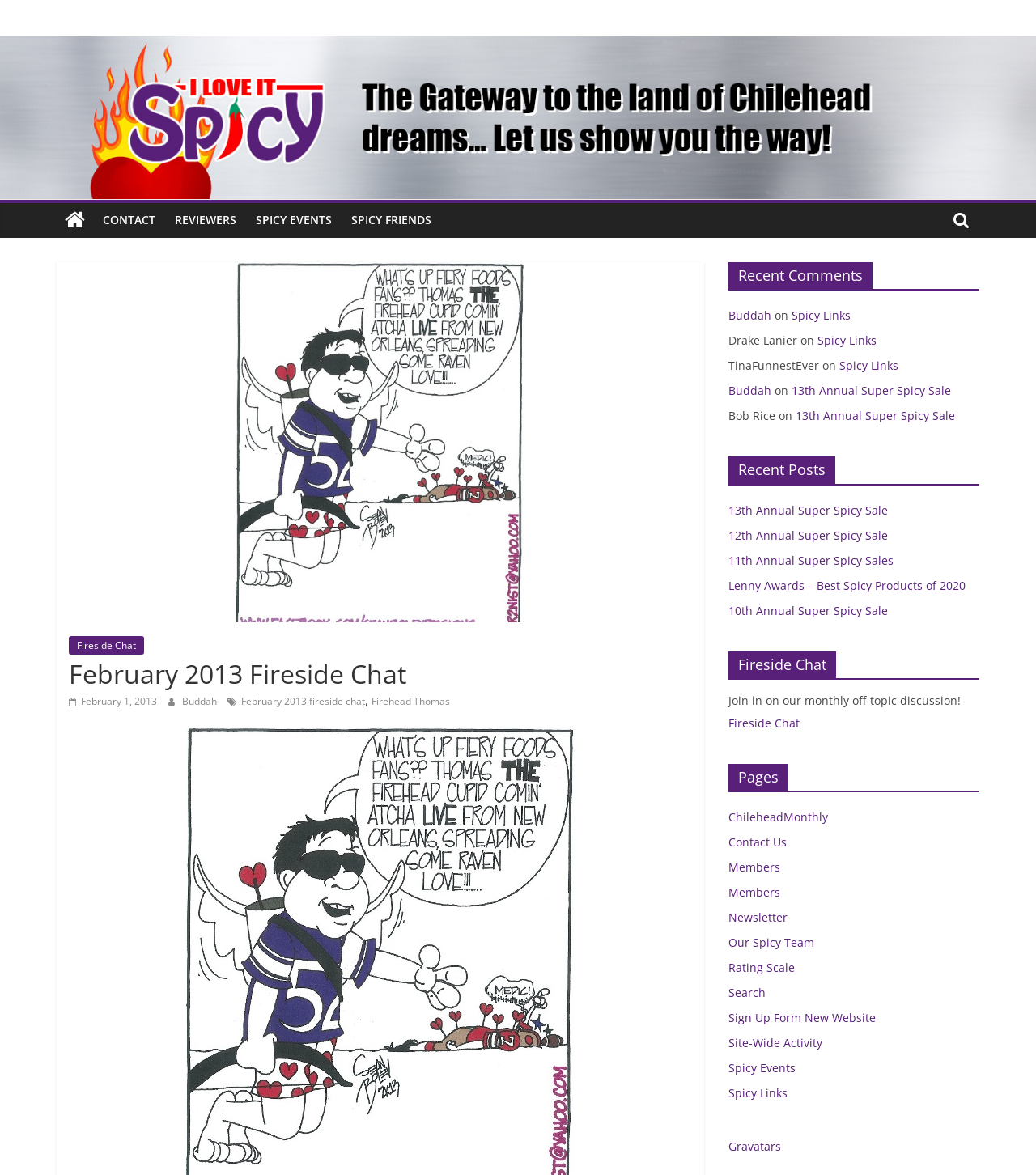How many links are there in the 'Pages' section?
Using the visual information, answer the question in a single word or phrase.

11